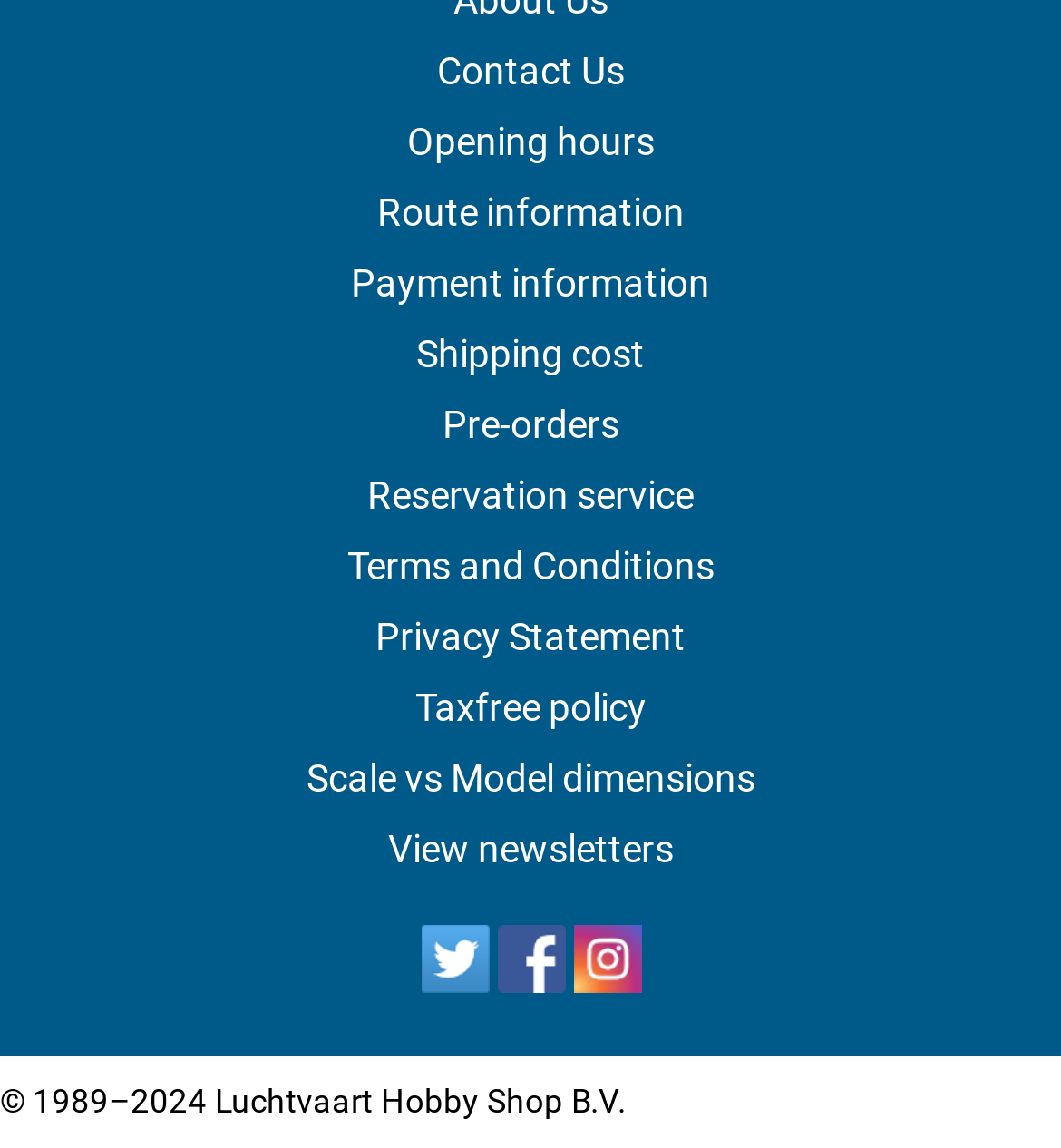How many social media links are available?
Based on the image, provide your answer in one word or phrase.

3